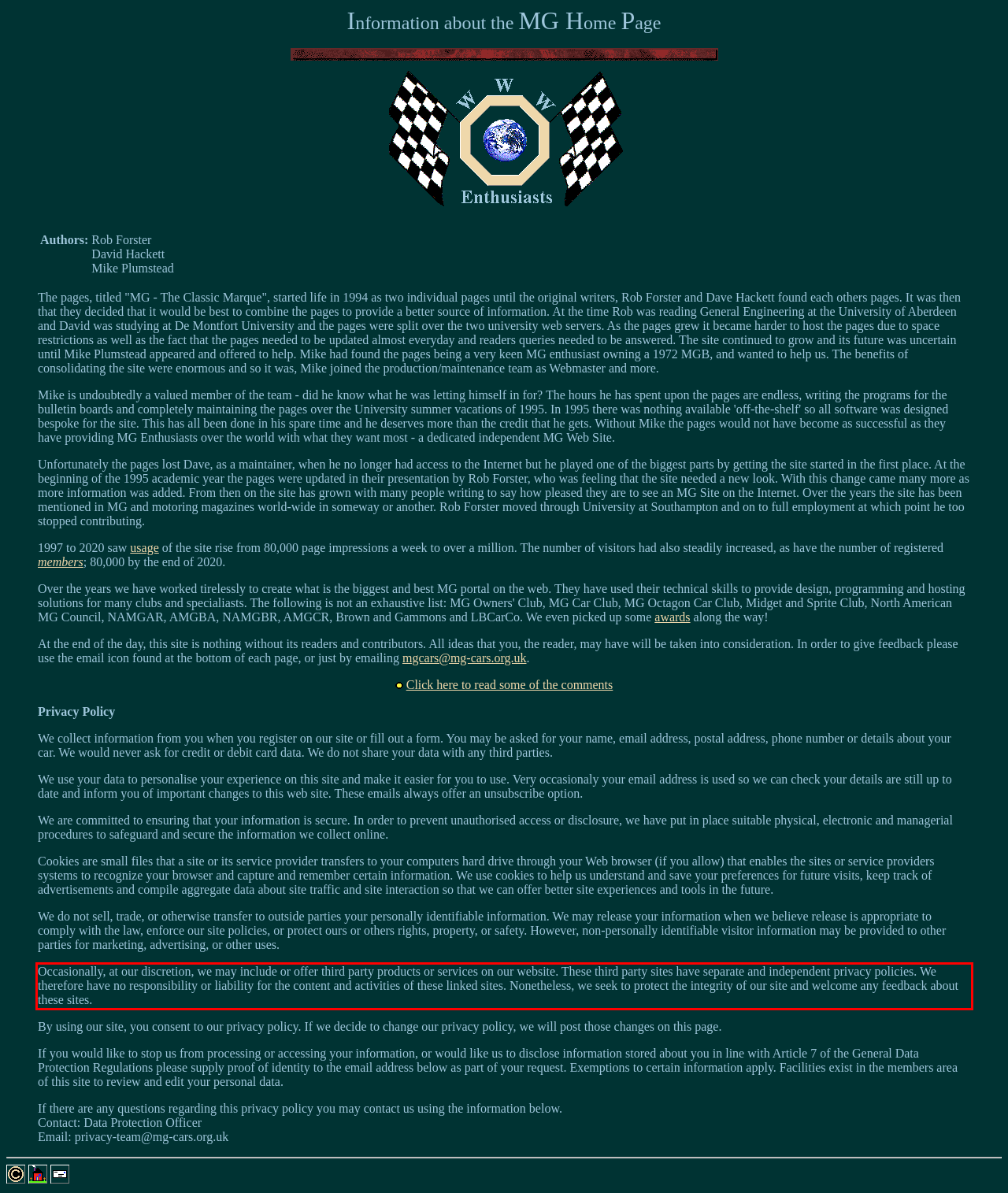Identify the text within the red bounding box on the webpage screenshot and generate the extracted text content.

Occasionally, at our discretion, we may include or offer third party products or services on our website. These third party sites have separate and independent privacy policies. We therefore have no responsibility or liability for the content and activities of these linked sites. Nonetheless, we seek to protect the integrity of our site and welcome any feedback about these sites.